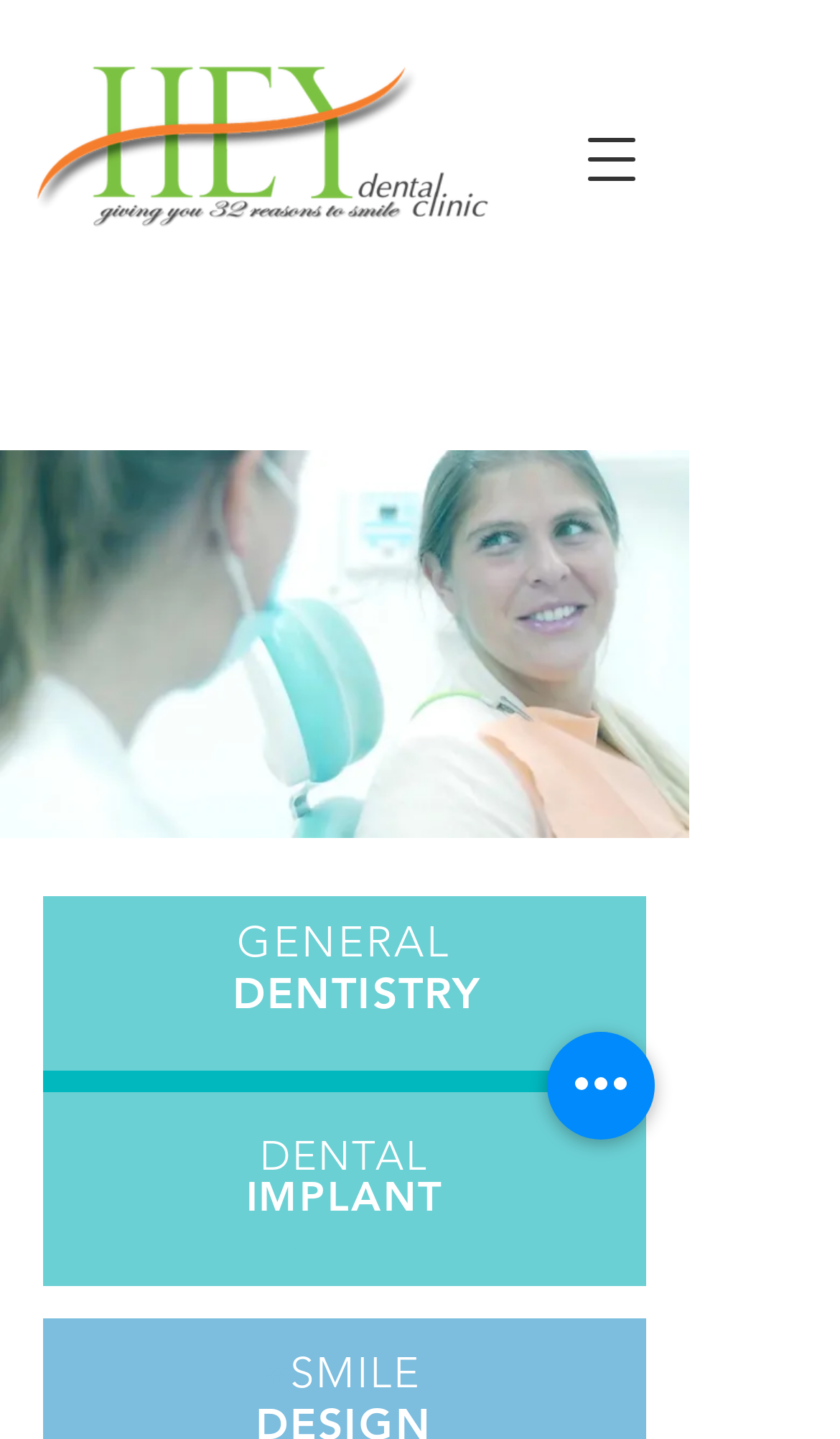Identify the bounding box coordinates of the area that should be clicked in order to complete the given instruction: "View DENTAL IMPLANT services". The bounding box coordinates should be four float numbers between 0 and 1, i.e., [left, top, right, bottom].

[0.077, 0.789, 0.744, 0.879]